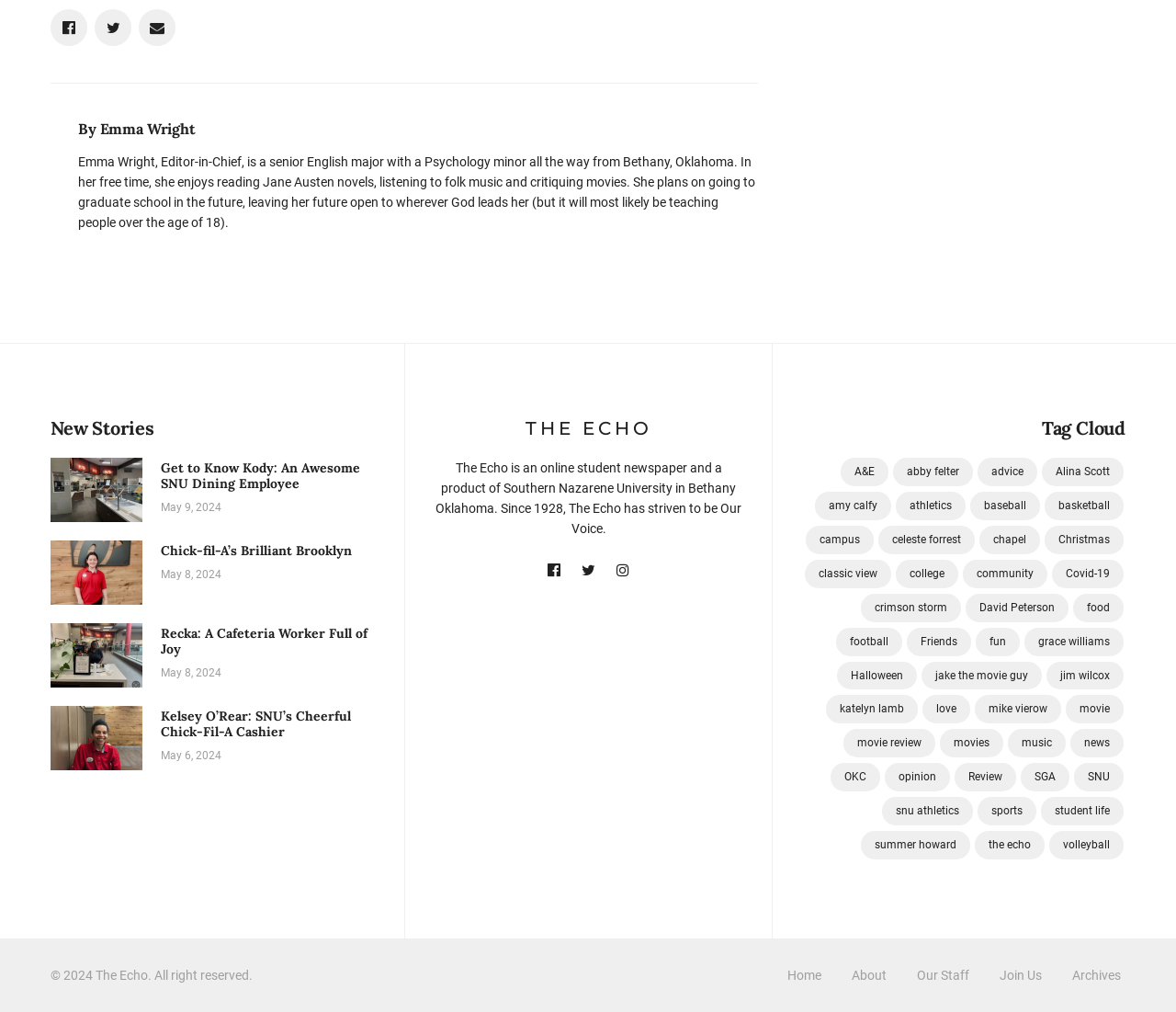Please examine the image and answer the question with a detailed explanation:
What is the title of the first story?

I found a link element with the text 'Get to Know Kody: An Awesome SNU Dining Employee' which is likely the title of the first story.